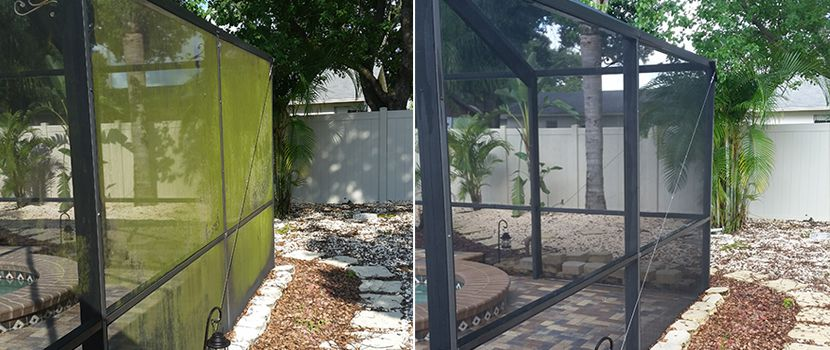Provide a brief response to the question below using one word or phrase:
What type of environment is prone to dirt, mold, and algae accumulation?

Humid environments